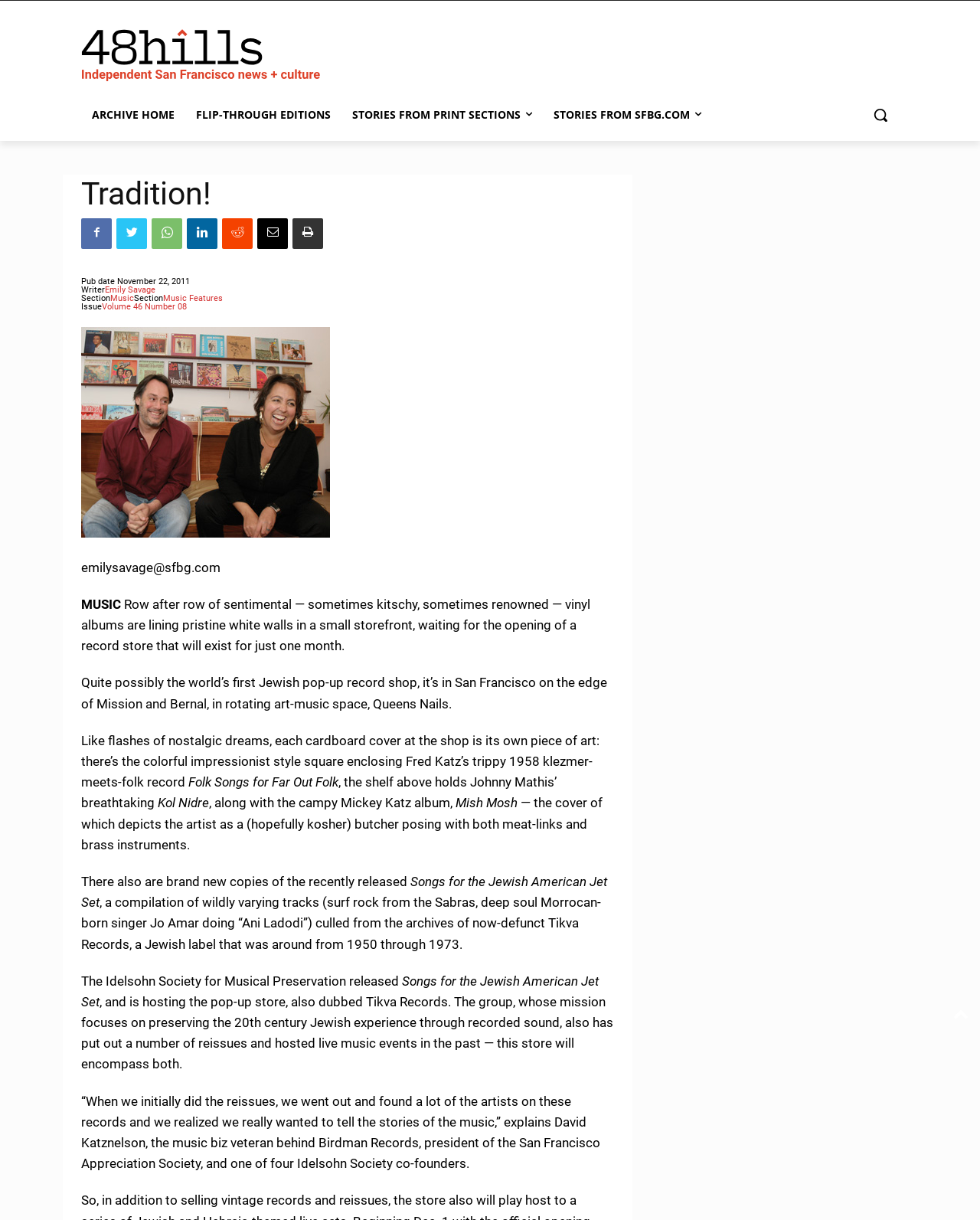Please identify the bounding box coordinates of the area that needs to be clicked to follow this instruction: "Click the 'Search' button".

[0.88, 0.079, 0.917, 0.109]